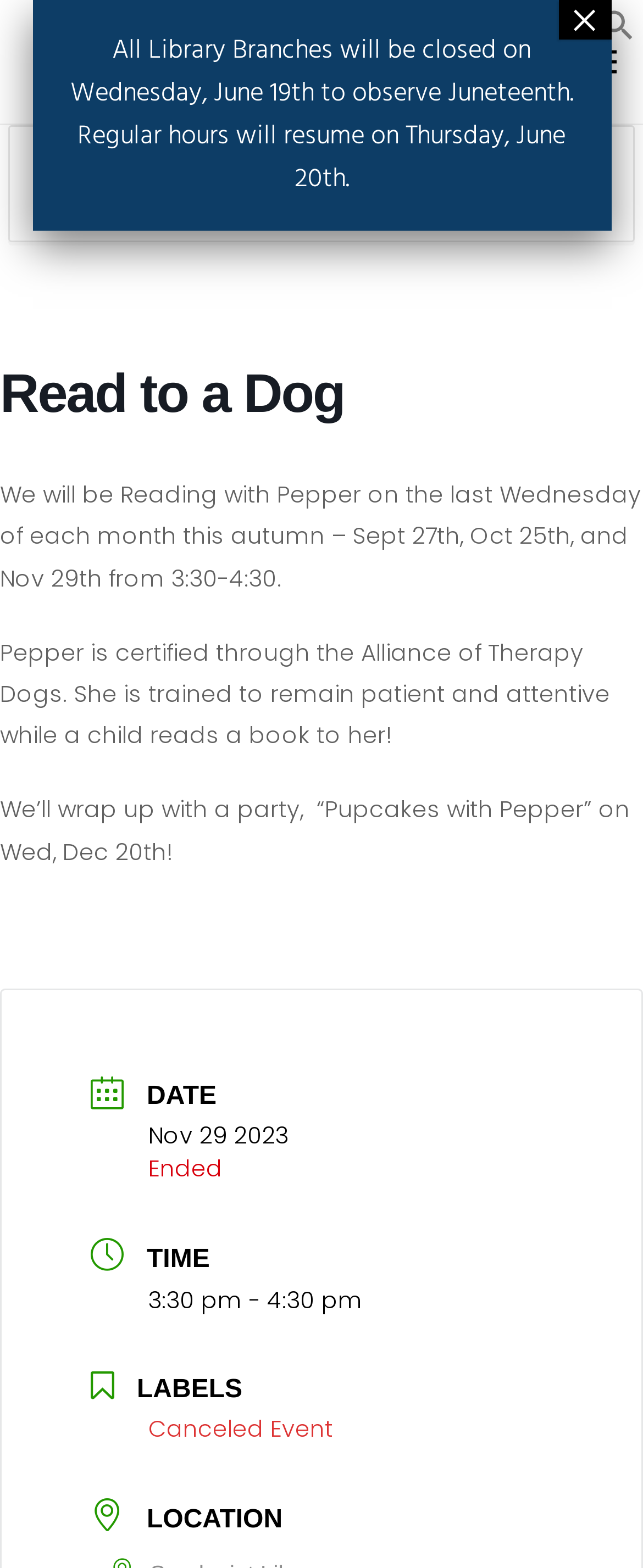Please provide a comprehensive response to the question below by analyzing the image: 
What is the location of the reading event?

The location of the reading event is mentioned in the description list under the 'LOCATION' heading, which says 'All Library Branches'.